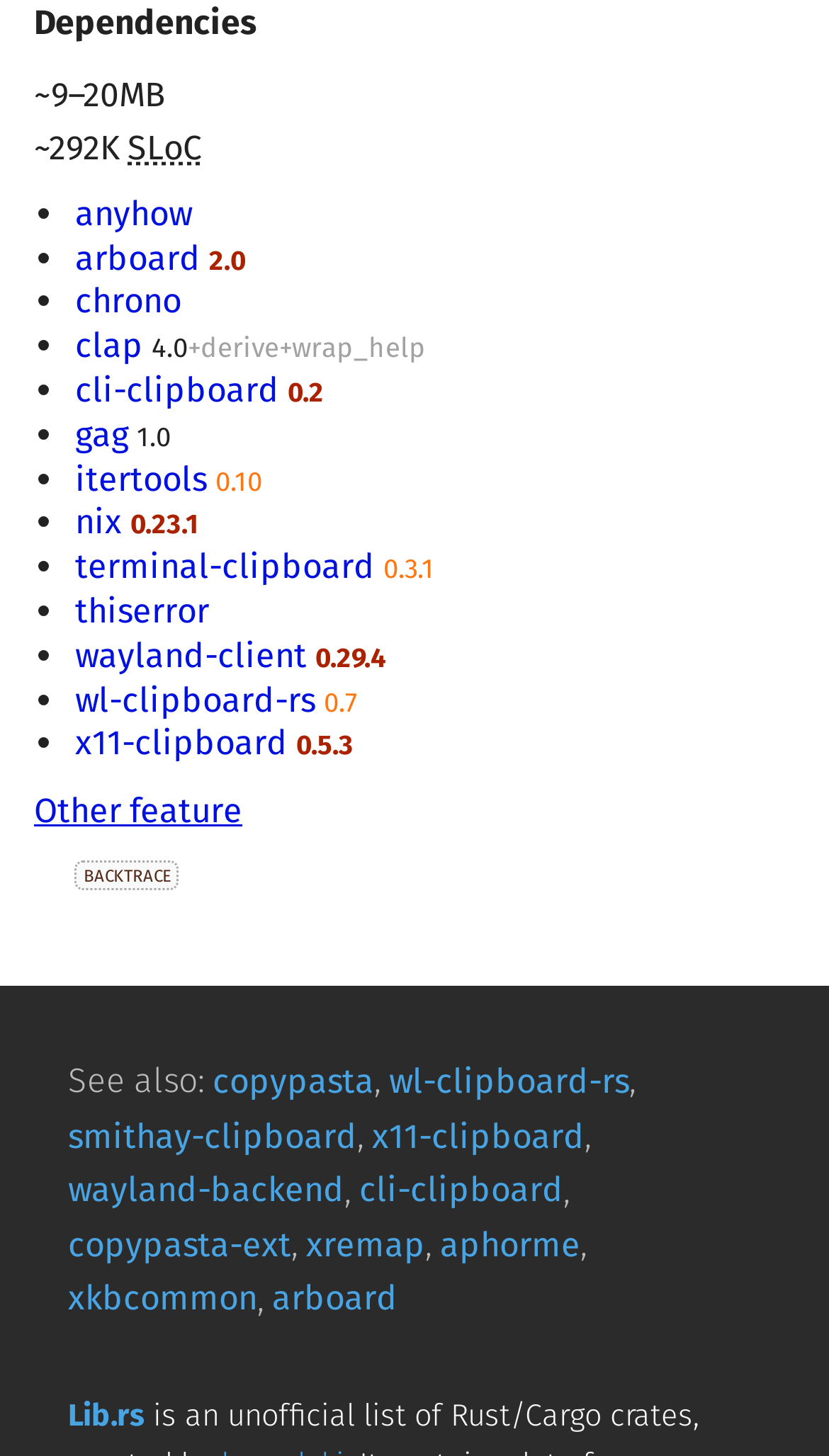Find and provide the bounding box coordinates for the UI element described with: "Other feature".

[0.041, 0.543, 0.292, 0.571]